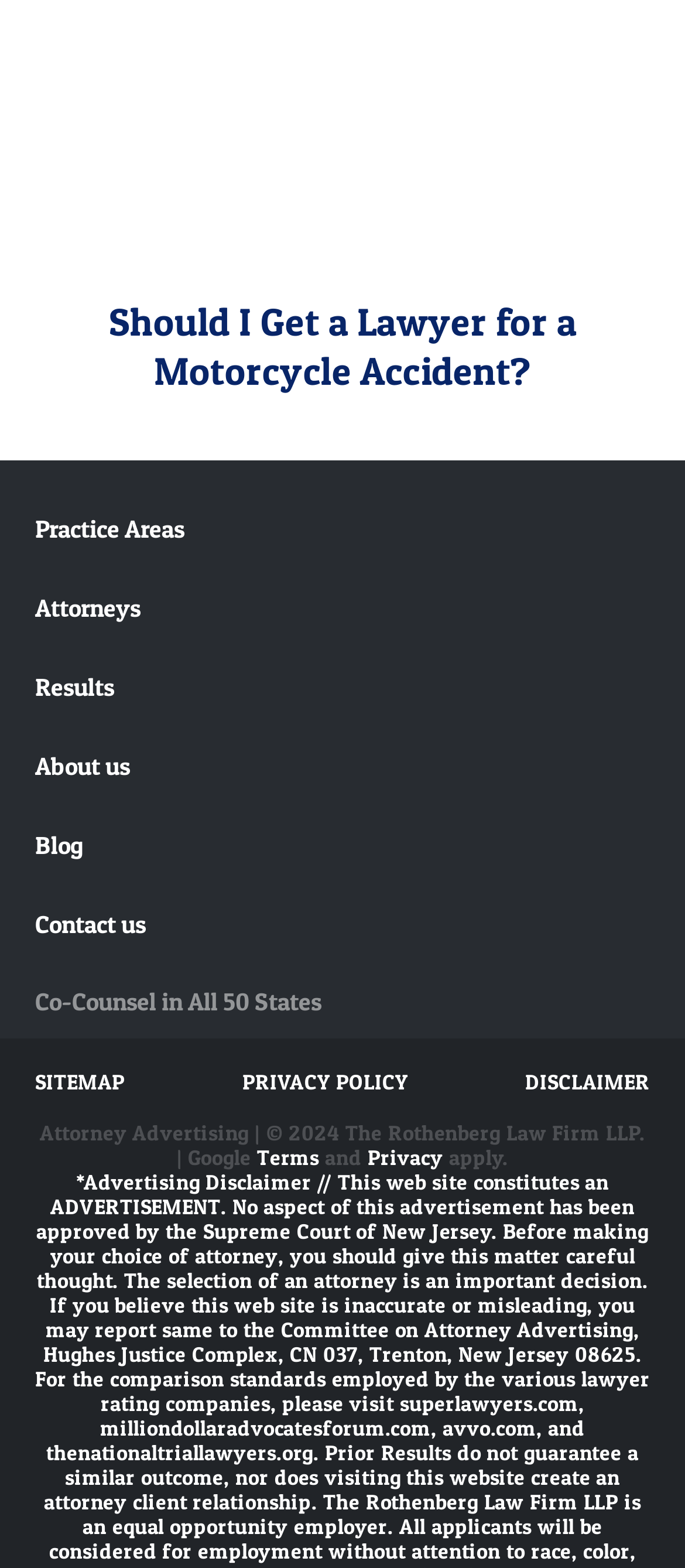Identify the bounding box coordinates of the specific part of the webpage to click to complete this instruction: "Read 'Co-Counsel in All 50 States'".

[0.051, 0.628, 0.469, 0.647]